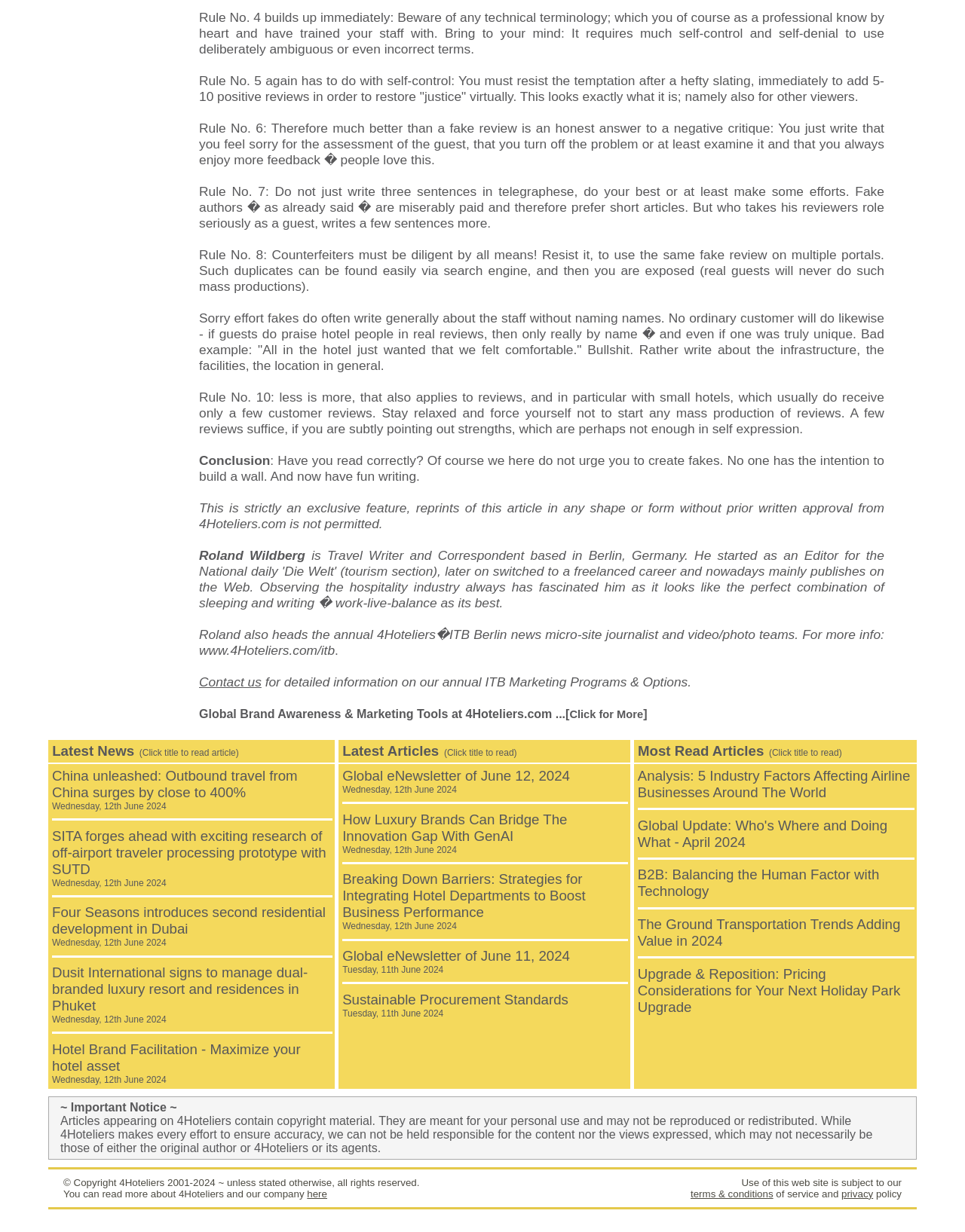Reply to the question with a single word or phrase:
What is the characteristic of a real customer review?

Praising hotel staff by name